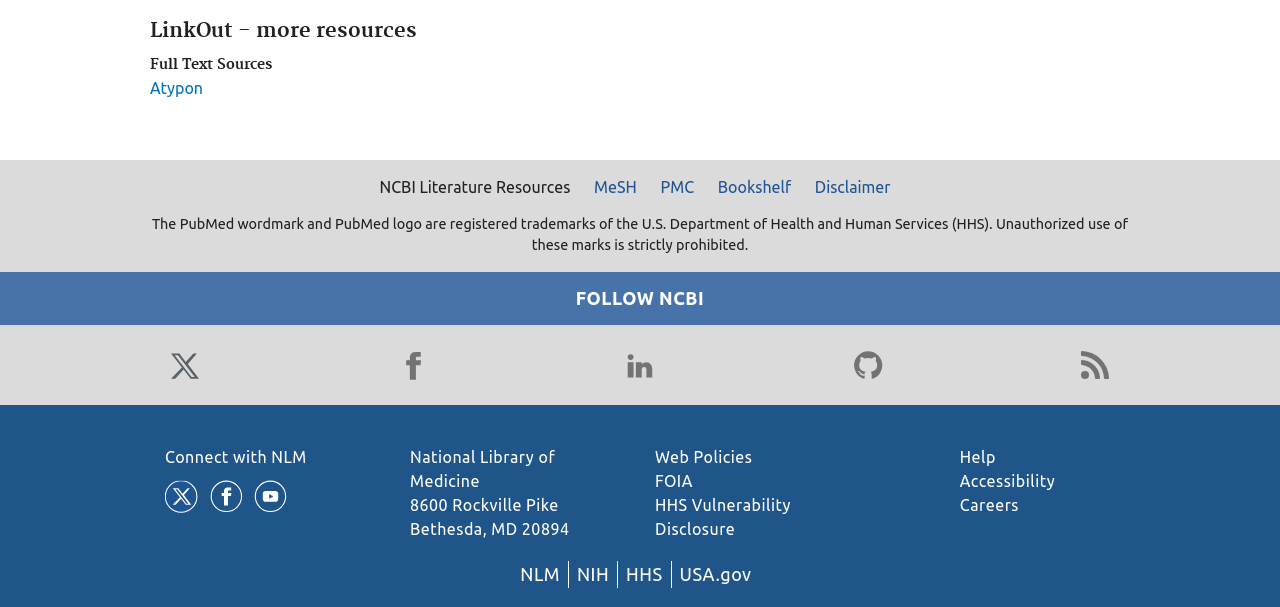How many links are there under 'Full Text Sources'?
Can you provide an in-depth and detailed response to the question?

I counted the number of links under 'Full Text Sources' by looking at the link 'Atypon' located under the heading 'Full Text Sources', which is the only link under this heading.